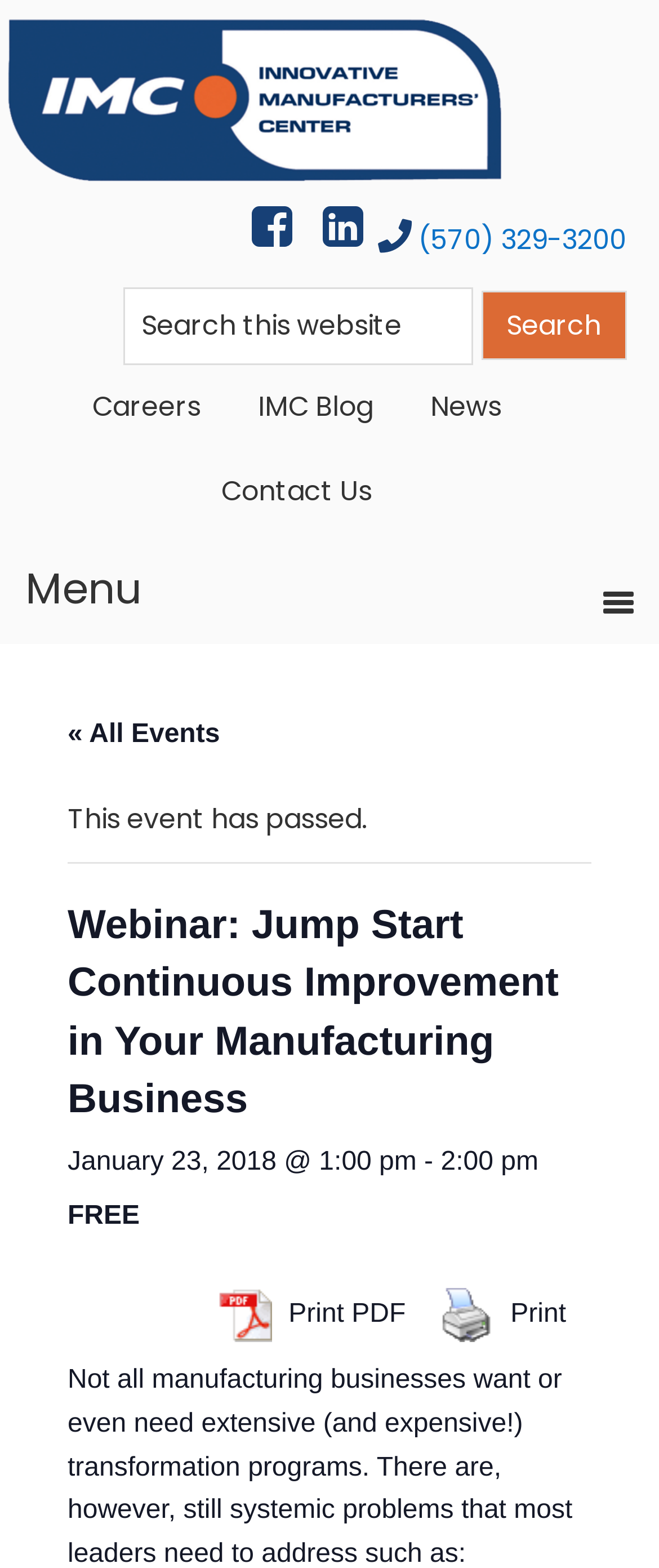Find the bounding box coordinates of the element I should click to carry out the following instruction: "Click Careers".

[0.101, 0.233, 0.342, 0.287]